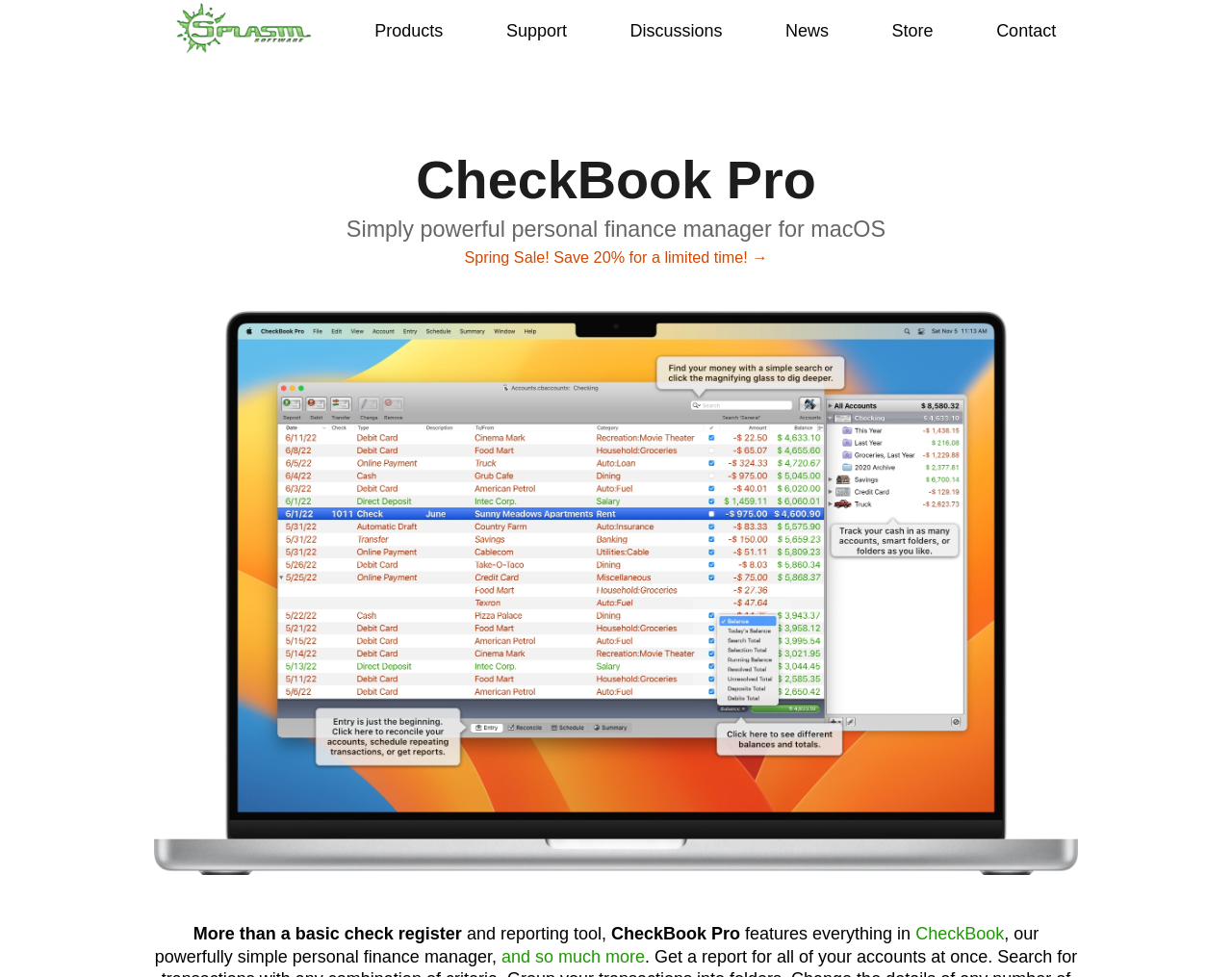Highlight the bounding box coordinates of the region I should click on to meet the following instruction: "Go to the store".

[0.724, 0.02, 0.757, 0.044]